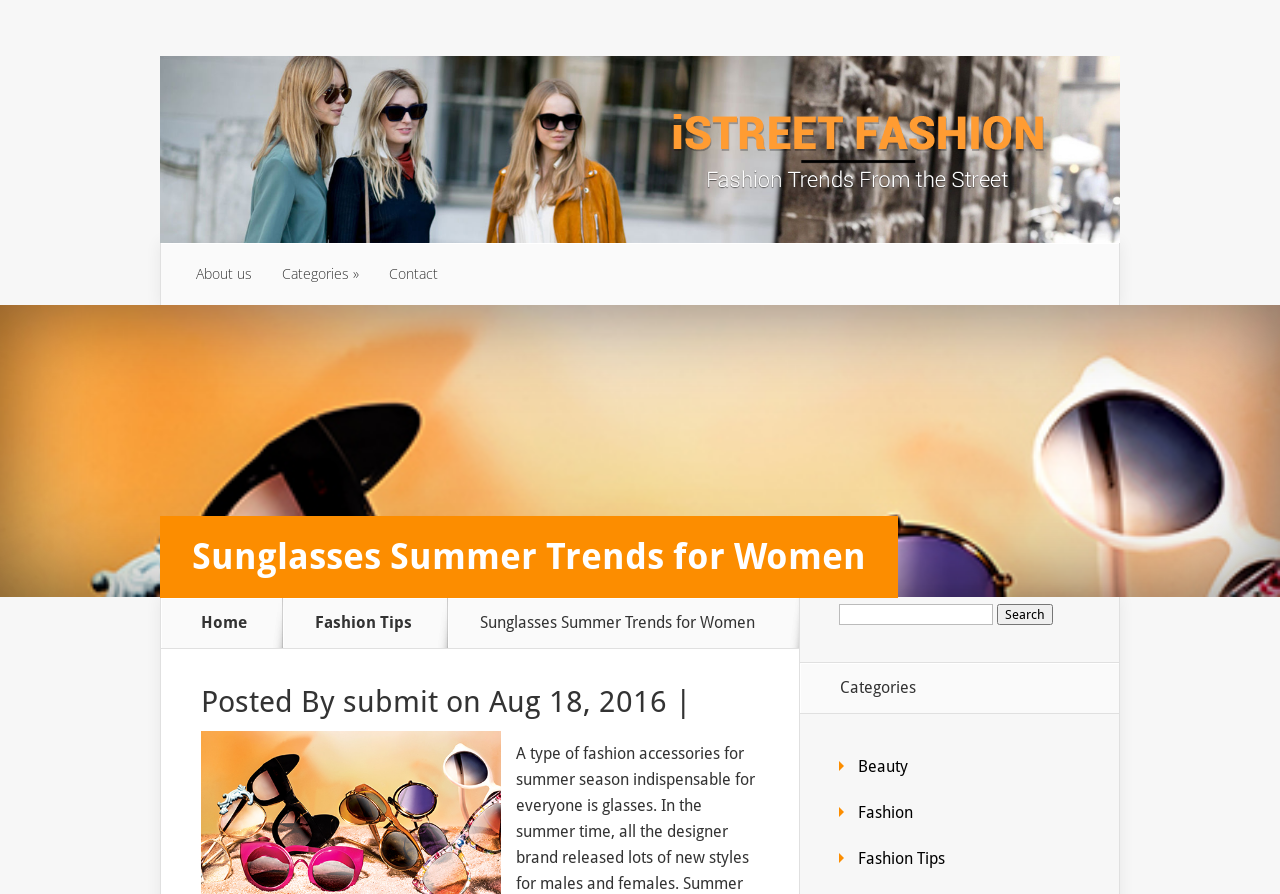What is the purpose of the textbox?
Answer the question with a single word or phrase, referring to the image.

Search